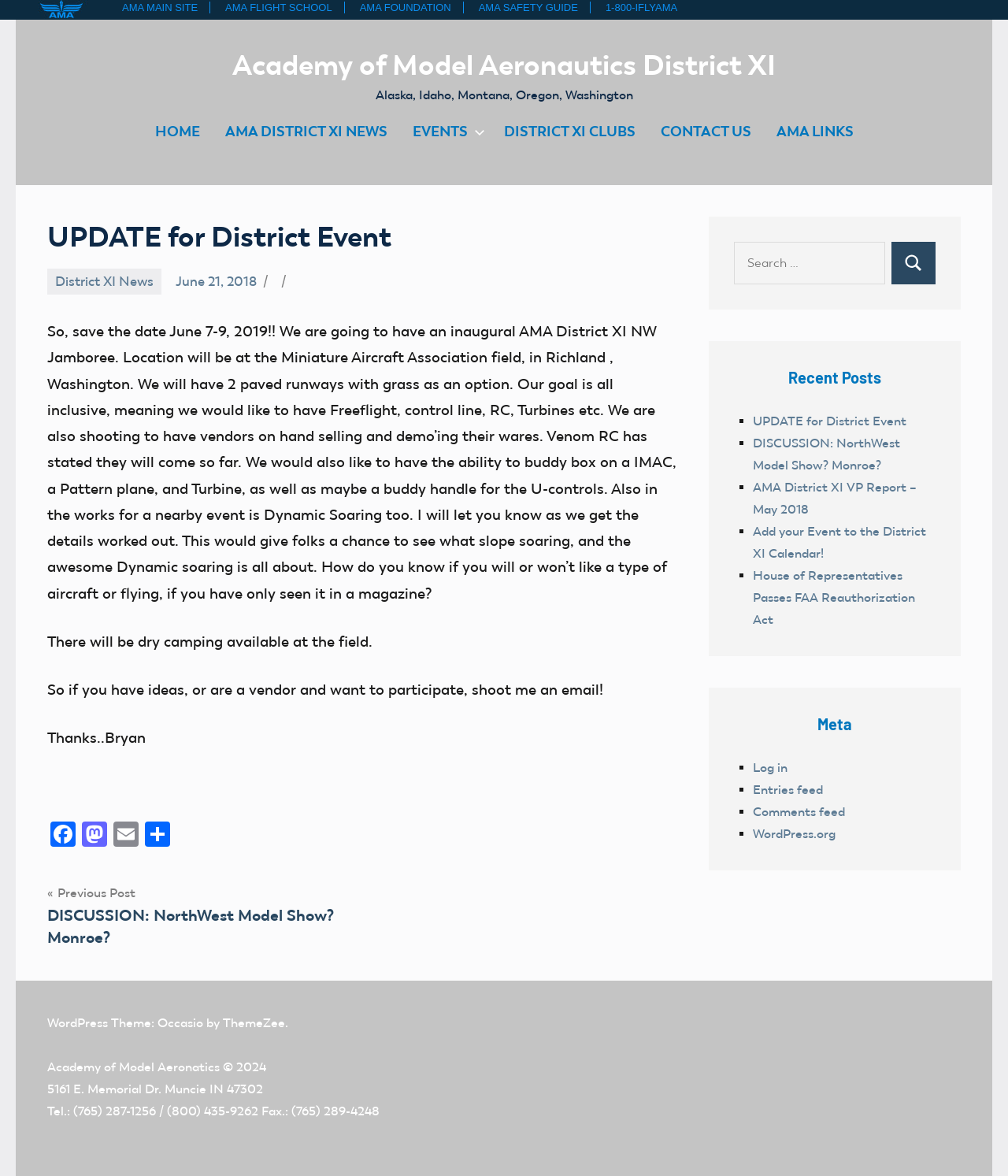Please specify the bounding box coordinates for the clickable region that will help you carry out the instruction: "Click on the 'HOME' link".

[0.154, 0.099, 0.198, 0.127]